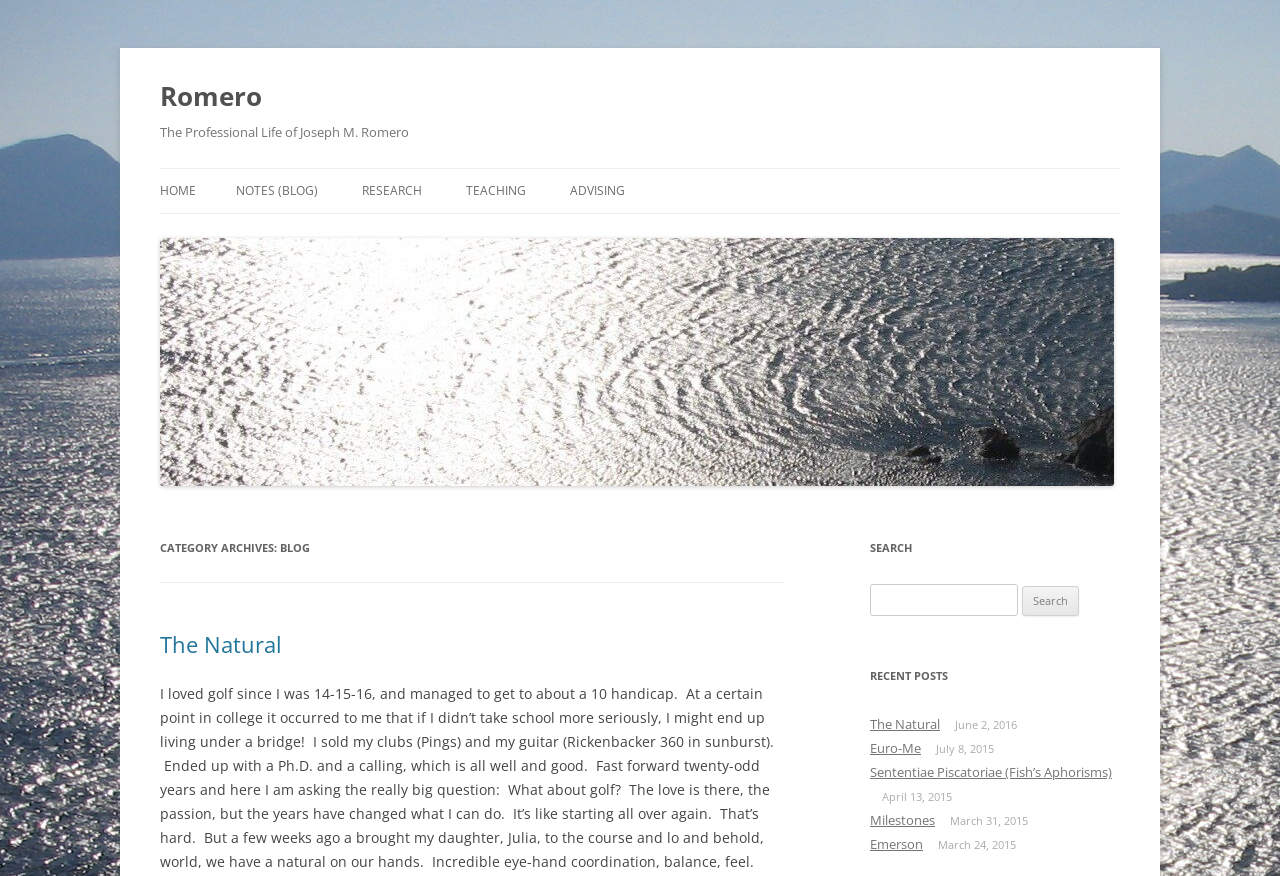Please look at the image and answer the question with a detailed explanation: What is the purpose of the SEARCH section?

The SEARCH section is located on the right side of the page and contains a search box and a search button. The purpose of this section is to allow users to search for specific content within the blog.